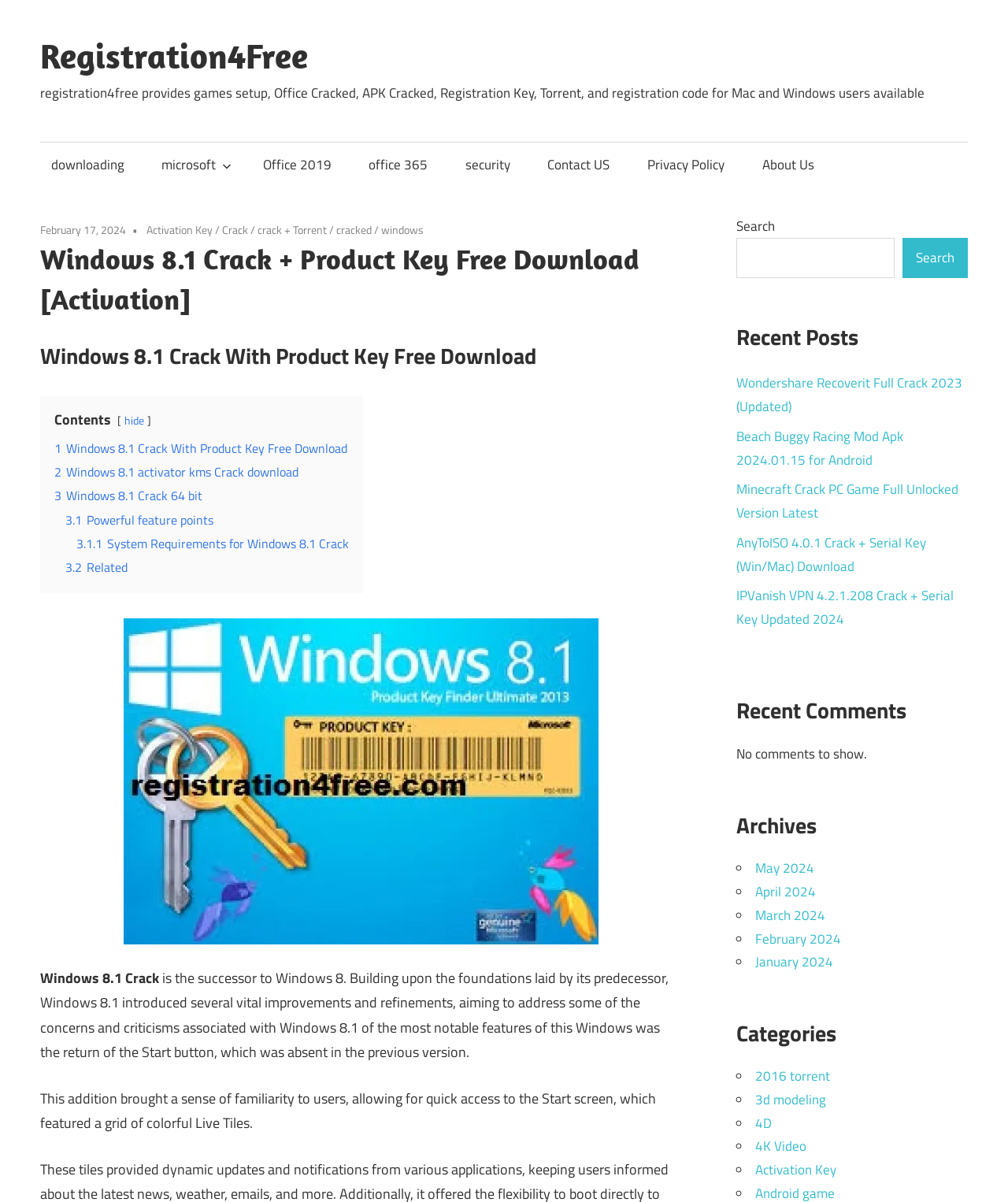Identify the bounding box coordinates for the element you need to click to achieve the following task: "Click on the 'February 17, 2024' link". The coordinates must be four float values ranging from 0 to 1, formatted as [left, top, right, bottom].

[0.04, 0.184, 0.125, 0.198]